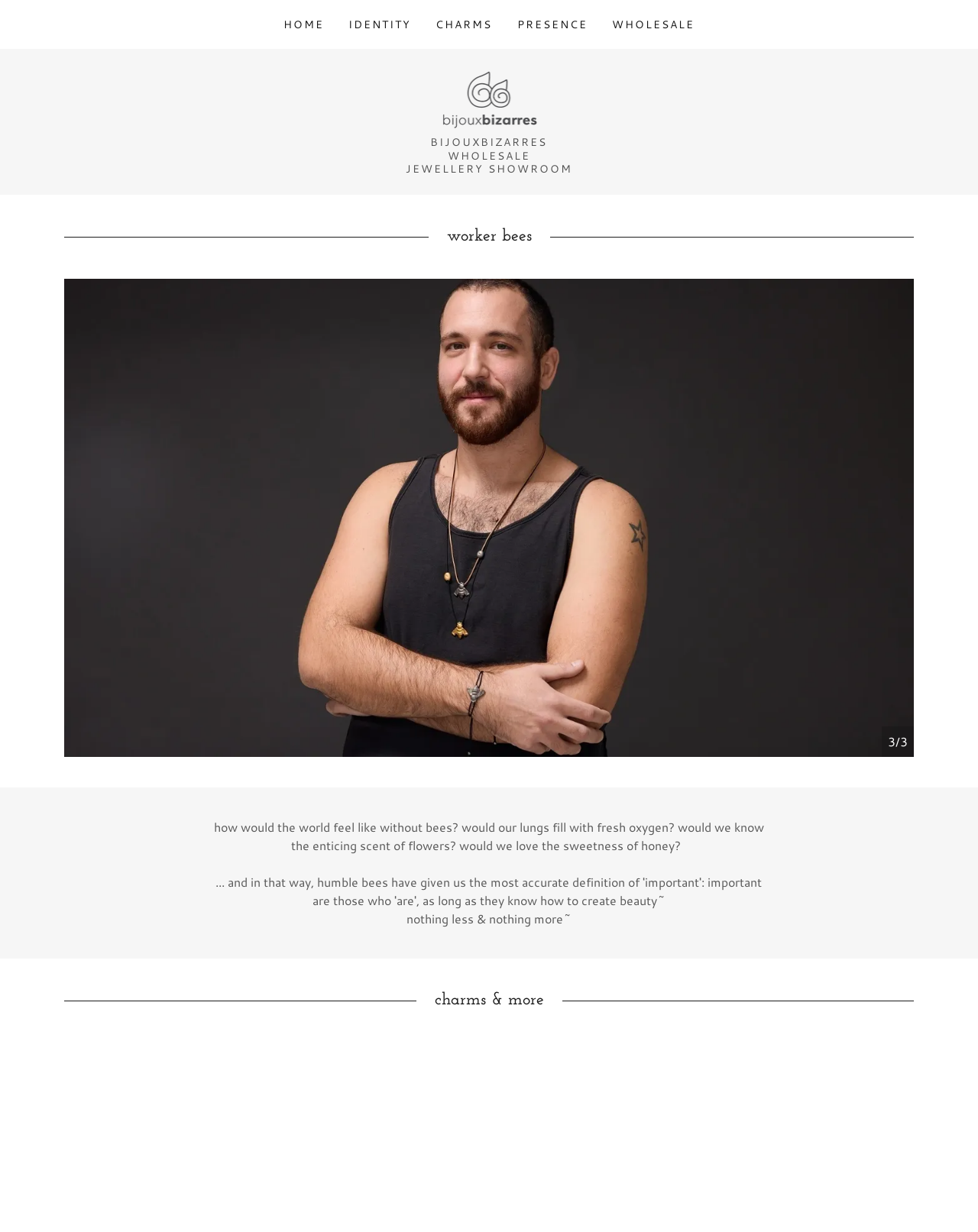Explain the webpage's layout and main content in detail.

The webpage is about Bijoux Bizarres, a jewelry brand, and its wholesale jewelry showroom. At the top, there is a navigation menu with links to "HOME", "IDENTITY", "CHARMS", "PRESENCE", and "WHOLESALE". Below the navigation menu, there is a logo of Bijoux Bizarres, which is an image with the text "bizouxbizarres" and has a popup menu.

The main content of the page is divided into two sections. On the left side, there is a large image that takes up most of the vertical space, with a heading "worker bees" above it. Below the image, there are two buttons, one on the left and one on the right, each with a small image inside.

On the right side, there is a heading "BIJOUXBIZARRES WHOLESALE JEWELLERY SHOWROOM" followed by a paragraph of text that asks rhetorical questions about the importance of bees, such as "how would the world feel like without bees?" and "would we love the sweetness of honey?". Below this text, there is another paragraph with the phrase "nothing less & nothing more~". At the bottom of the page, there is a heading "charms & more" and a small text "3/3" on the right side.

Overall, the webpage has a clean and simple design, with a focus on showcasing the brand's identity and its jewelry collection.